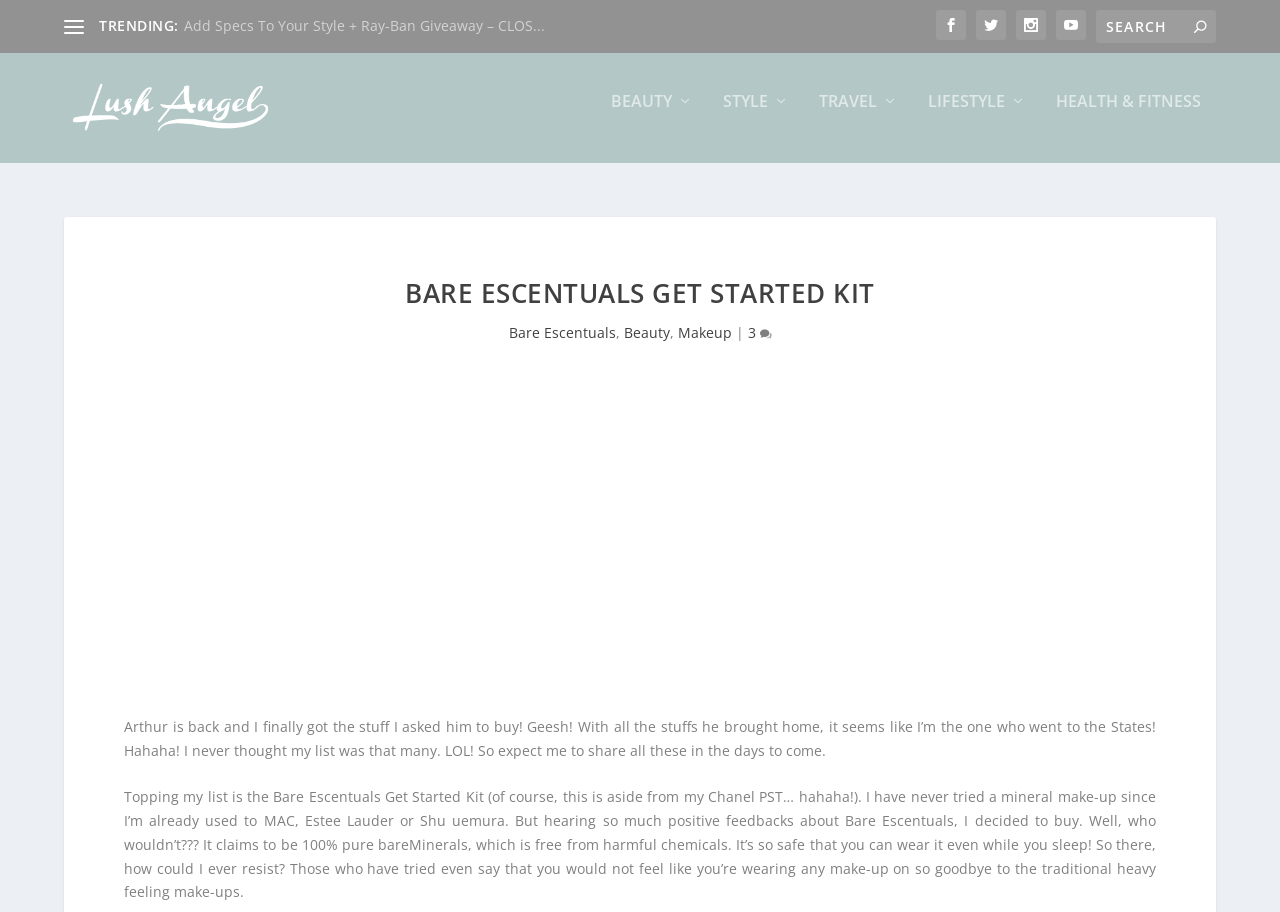Determine the bounding box coordinates of the element's region needed to click to follow the instruction: "Search for something". Provide these coordinates as four float numbers between 0 and 1, formatted as [left, top, right, bottom].

[0.856, 0.011, 0.95, 0.047]